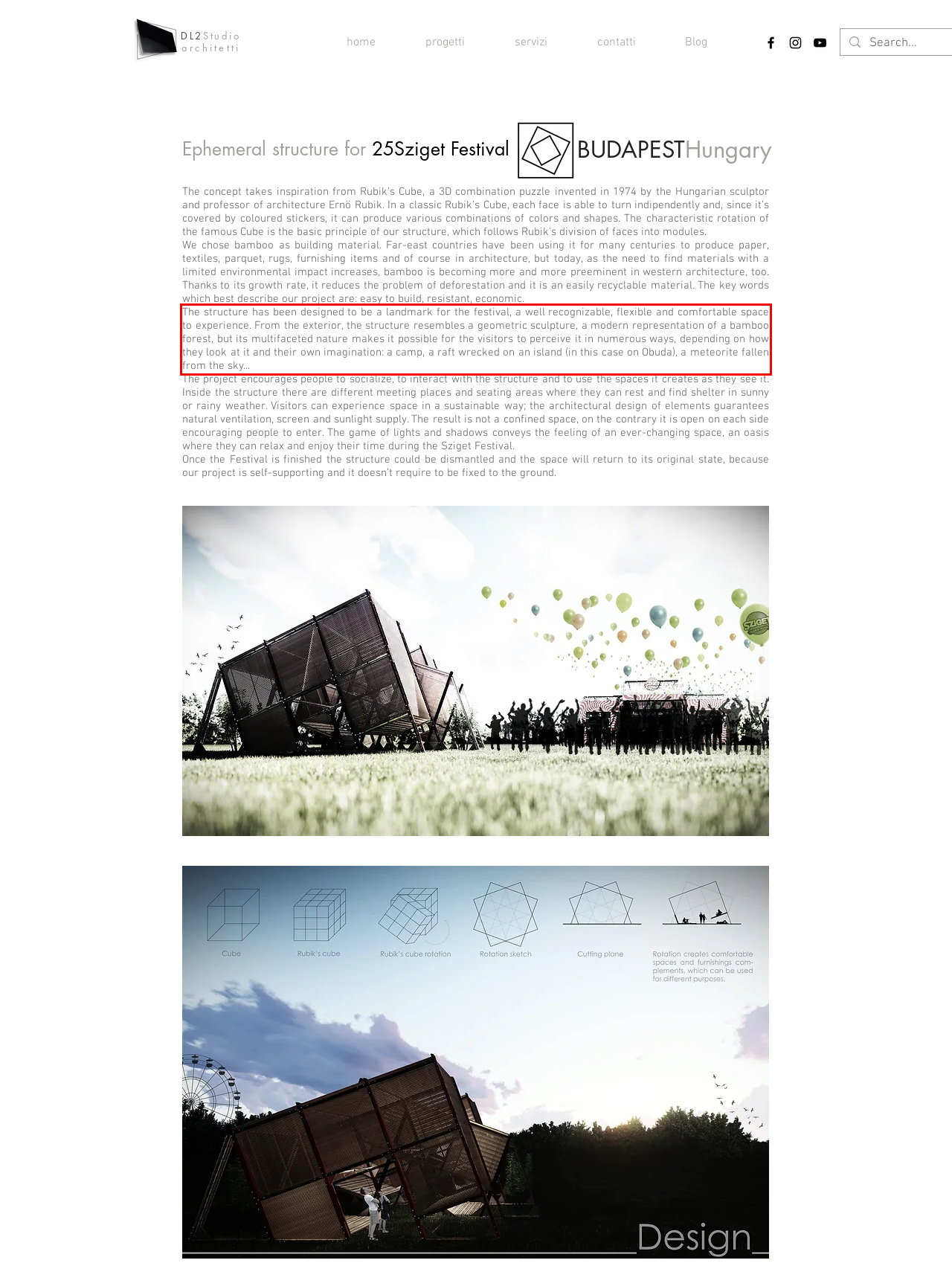You are presented with a screenshot containing a red rectangle. Extract the text found inside this red bounding box.

The structure has been designed to be a landmark for the festival, a well recognizable, flexible and comfortable space to experience. From the exterior, the structure resembles a geometric sculpture, a modern representation of a bamboo forest, but its multifaceted nature makes it possible for the visitors to perceive it in numerous ways, depending on how they look at it and their own imagination: a camp, a raft wrecked on an island (in this case on Obuda), a meteorite fallen from the sky...